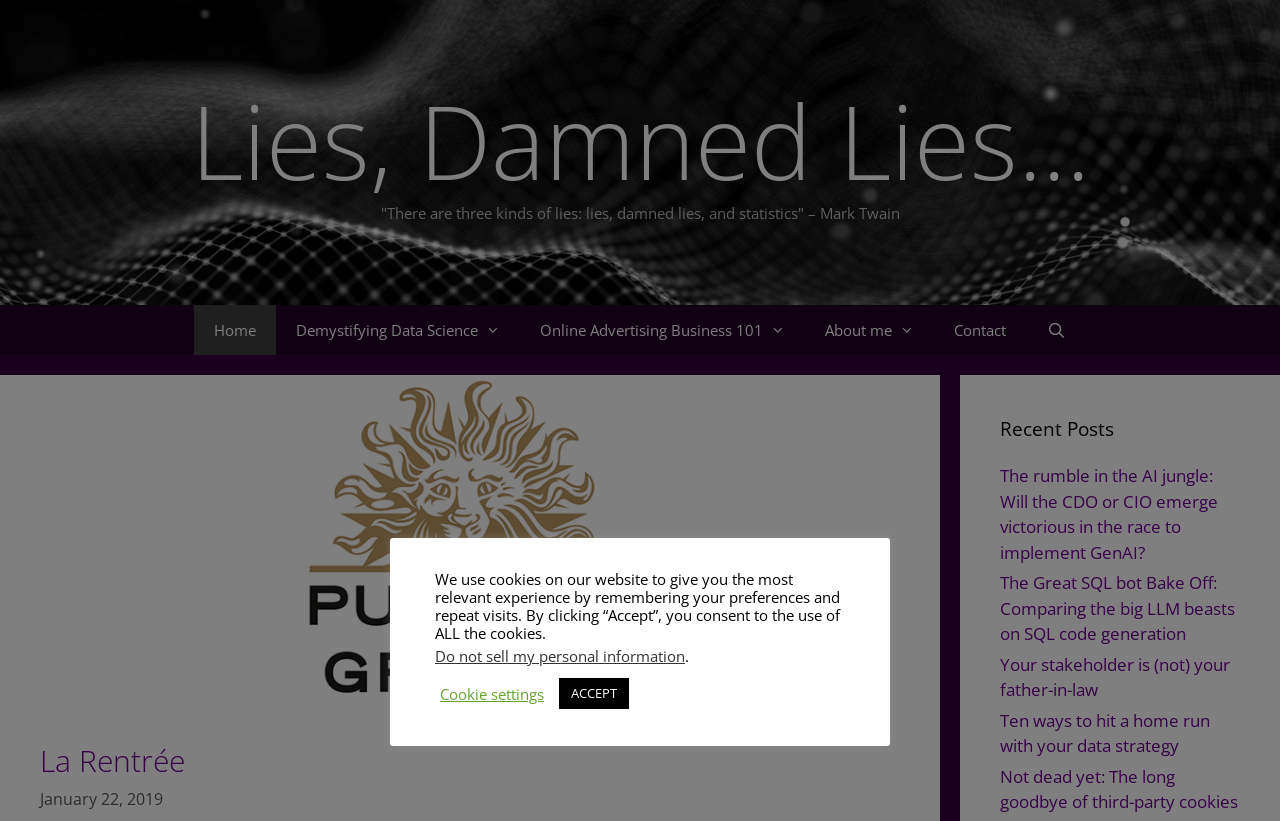Please find and provide the title of the webpage.

Lies, Damned Lies...